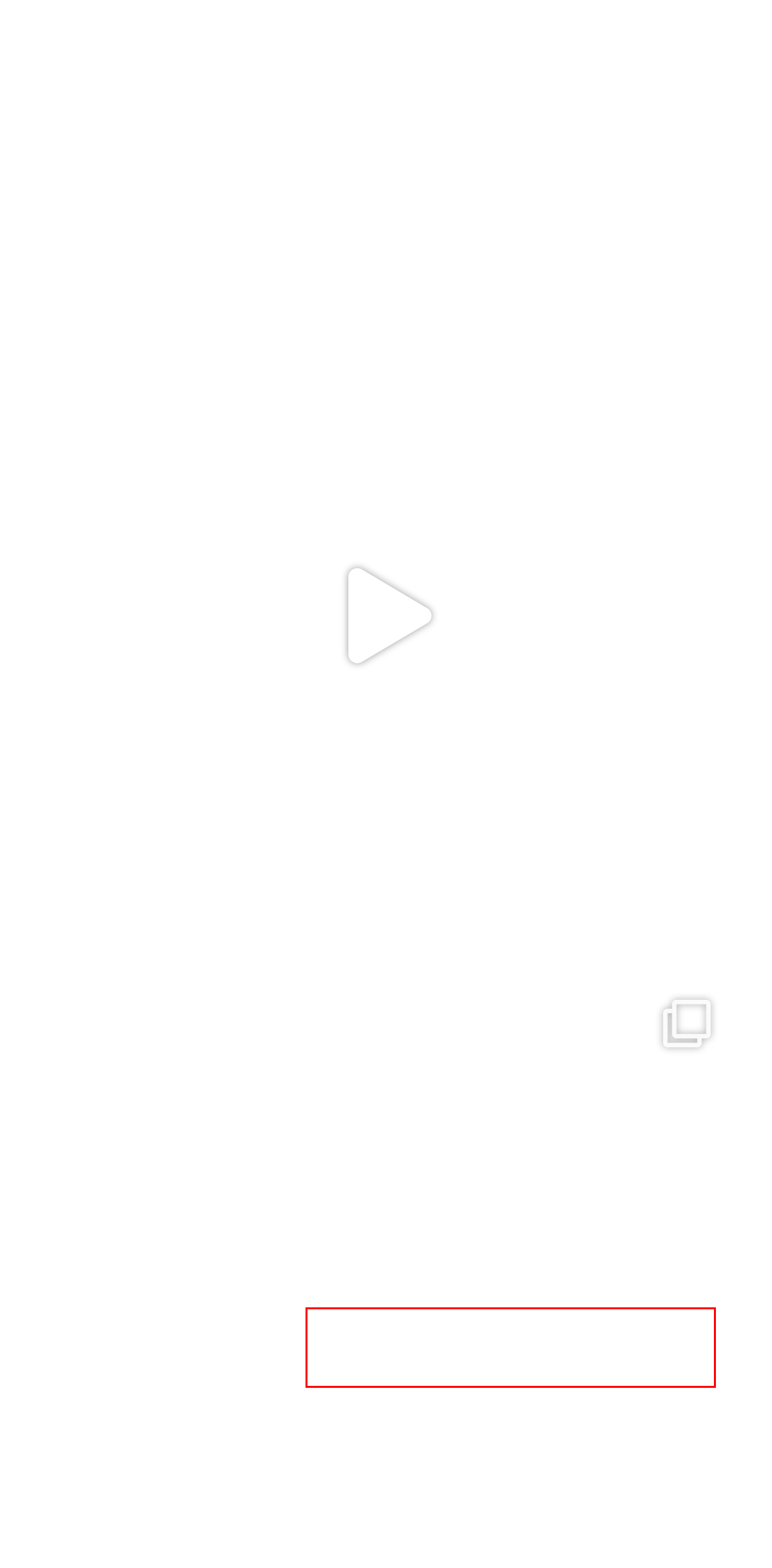You have a screenshot showing a webpage with a red bounding box highlighting an element. Choose the webpage description that best fits the new webpage after clicking the highlighted element. The descriptions are:
A. home - Rome Design Agency
B. Free Updates · ClaudiaPalmira
C. Suzanneprep is coming soon
D. places Archives · ClaudiaPalmira
E. Work with Me · ClaudiaPalmira
F. claudiapalmira · ClaudiaPalmira
G. Mauro Benedetti, photographer
H. artist date Archives · ClaudiaPalmira

A